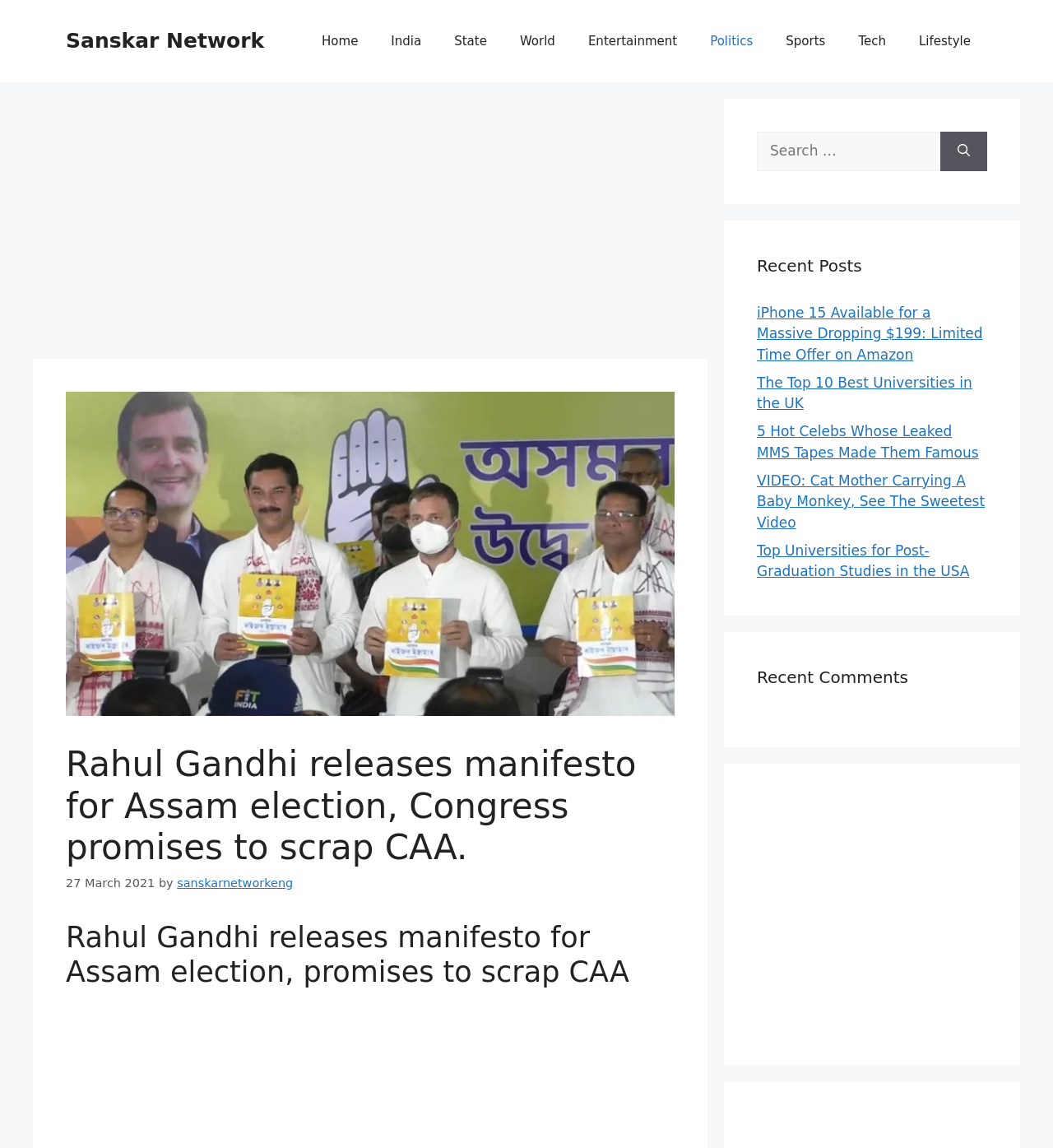Locate the bounding box coordinates of the element's region that should be clicked to carry out the following instruction: "Click on the Home link". The coordinates need to be four float numbers between 0 and 1, i.e., [left, top, right, bottom].

[0.29, 0.014, 0.356, 0.057]